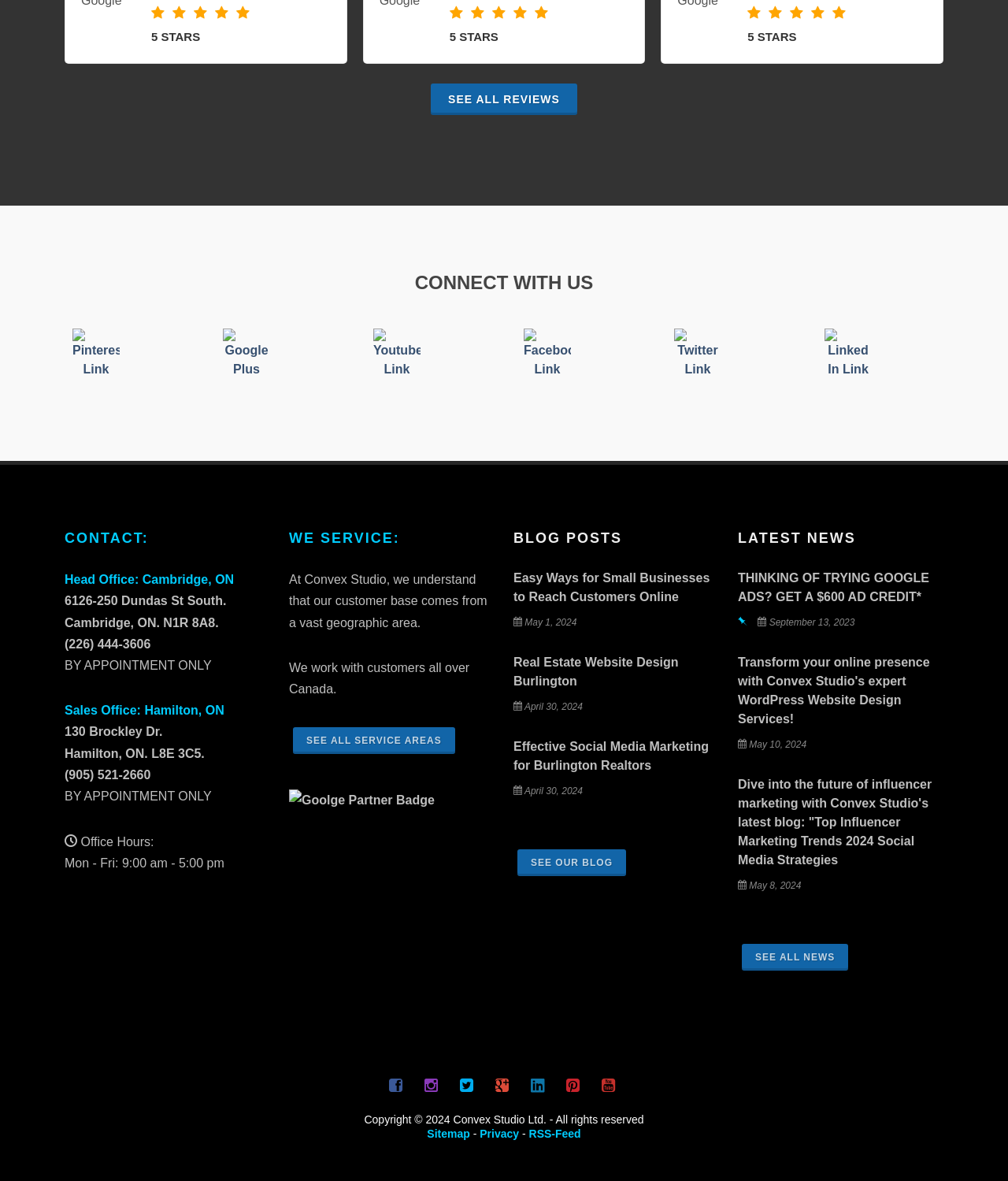Identify the bounding box coordinates of the clickable region required to complete the instruction: "View contact information". The coordinates should be given as four float numbers within the range of 0 and 1, i.e., [left, top, right, bottom].

[0.064, 0.447, 0.268, 0.465]